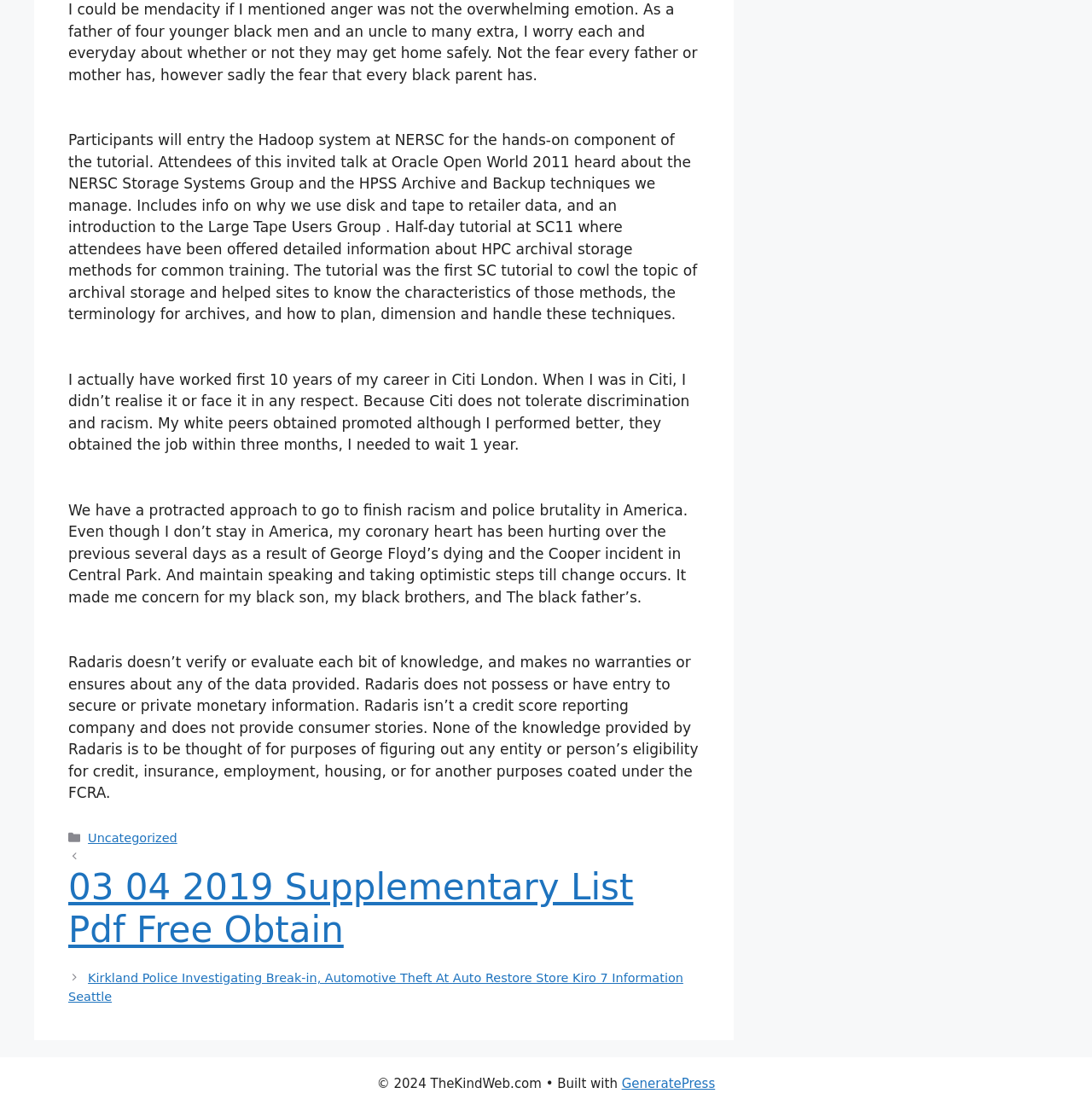Give a short answer using one word or phrase for the question:
What is the purpose of the Radaris website?

Not for credit reporting